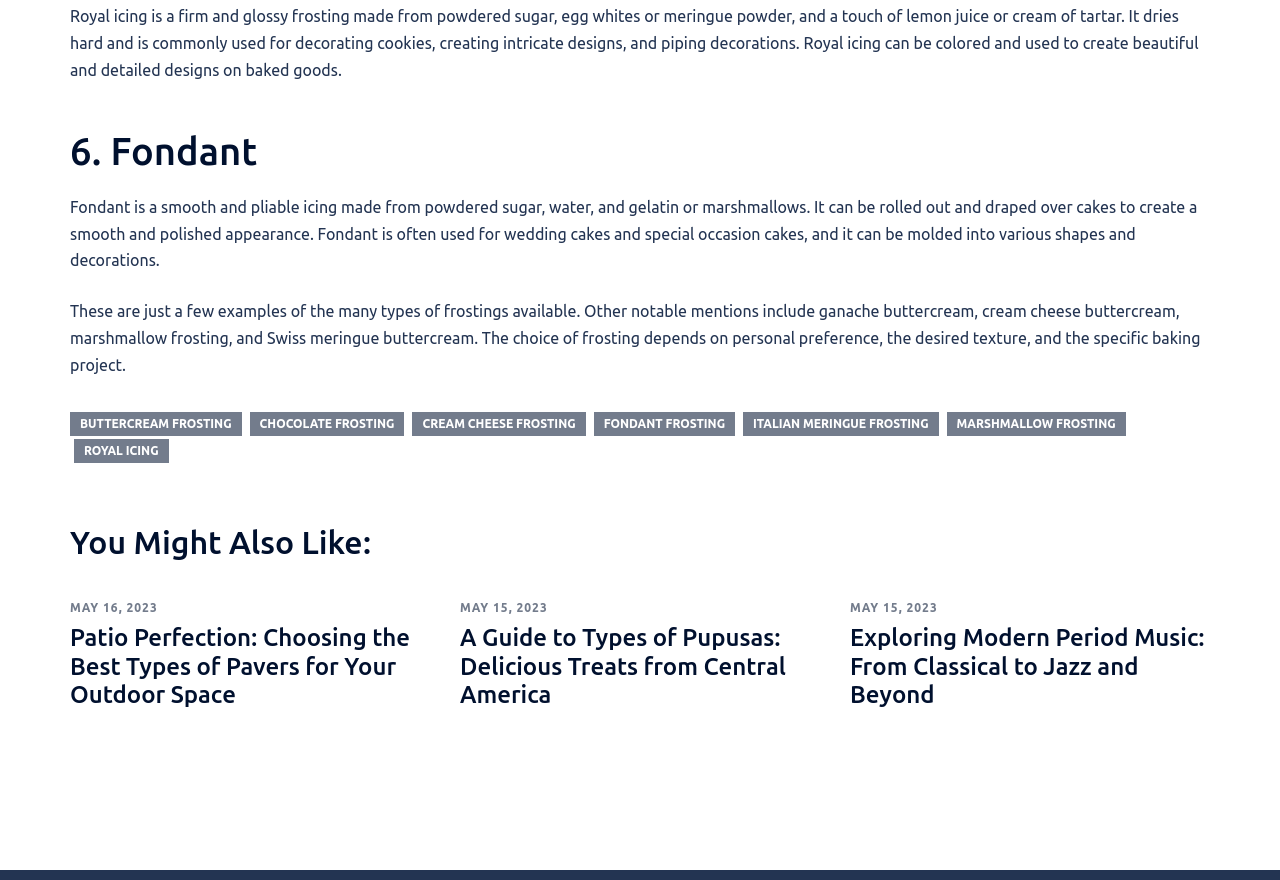Reply to the question with a brief word or phrase: What is the purpose of fondant?

to create smooth appearance